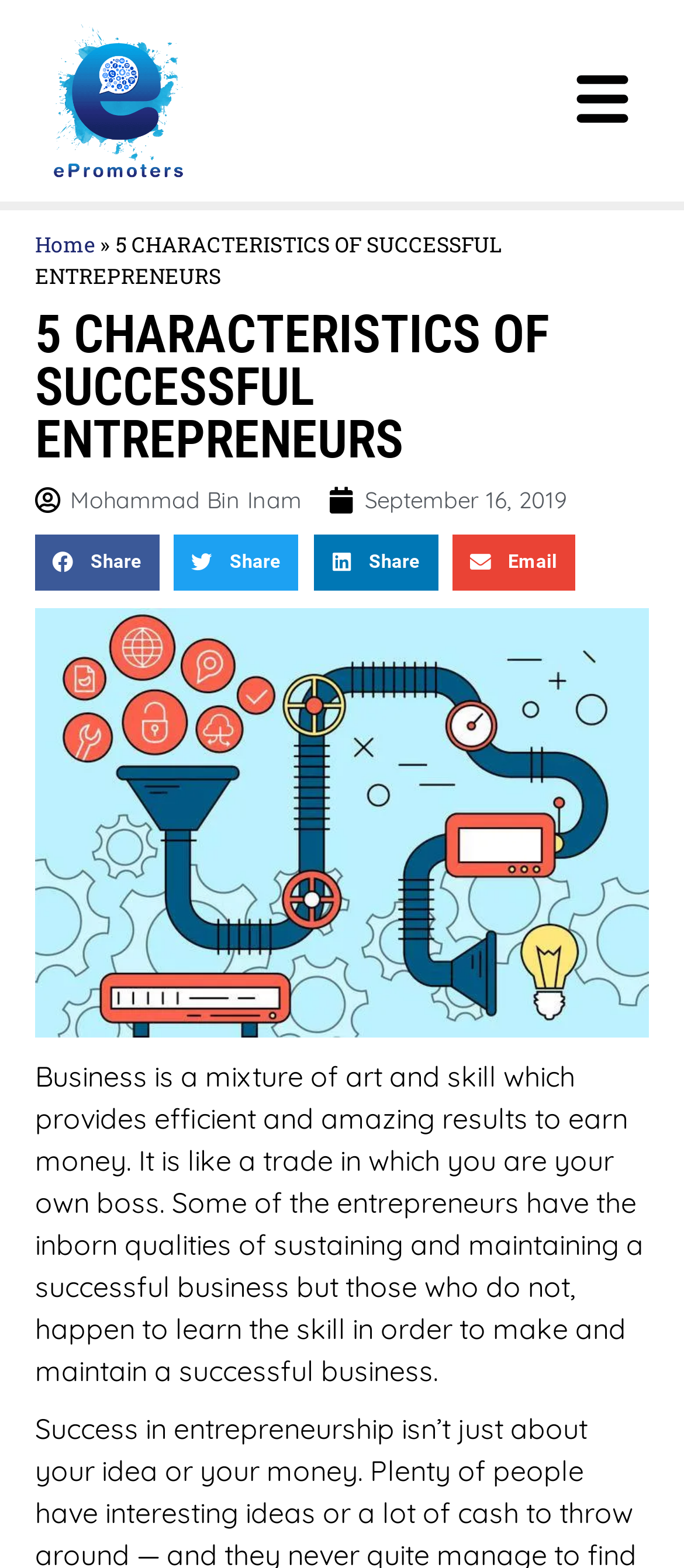Please identify the coordinates of the bounding box that should be clicked to fulfill this instruction: "Share on Facebook".

[0.051, 0.341, 0.233, 0.376]